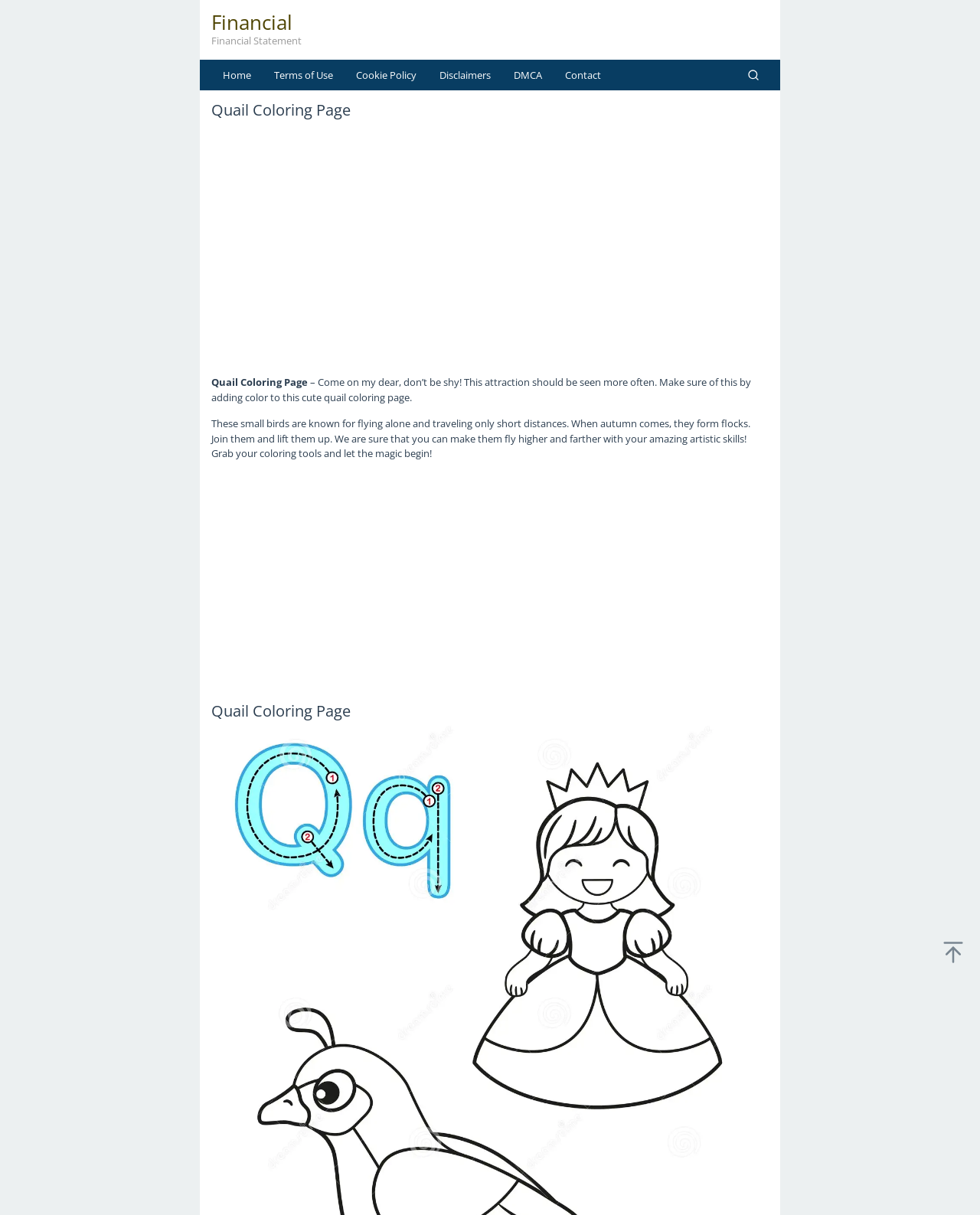Please specify the bounding box coordinates of the clickable region to carry out the following instruction: "click the Financial link". The coordinates should be four float numbers between 0 and 1, in the format [left, top, right, bottom].

[0.216, 0.007, 0.298, 0.03]